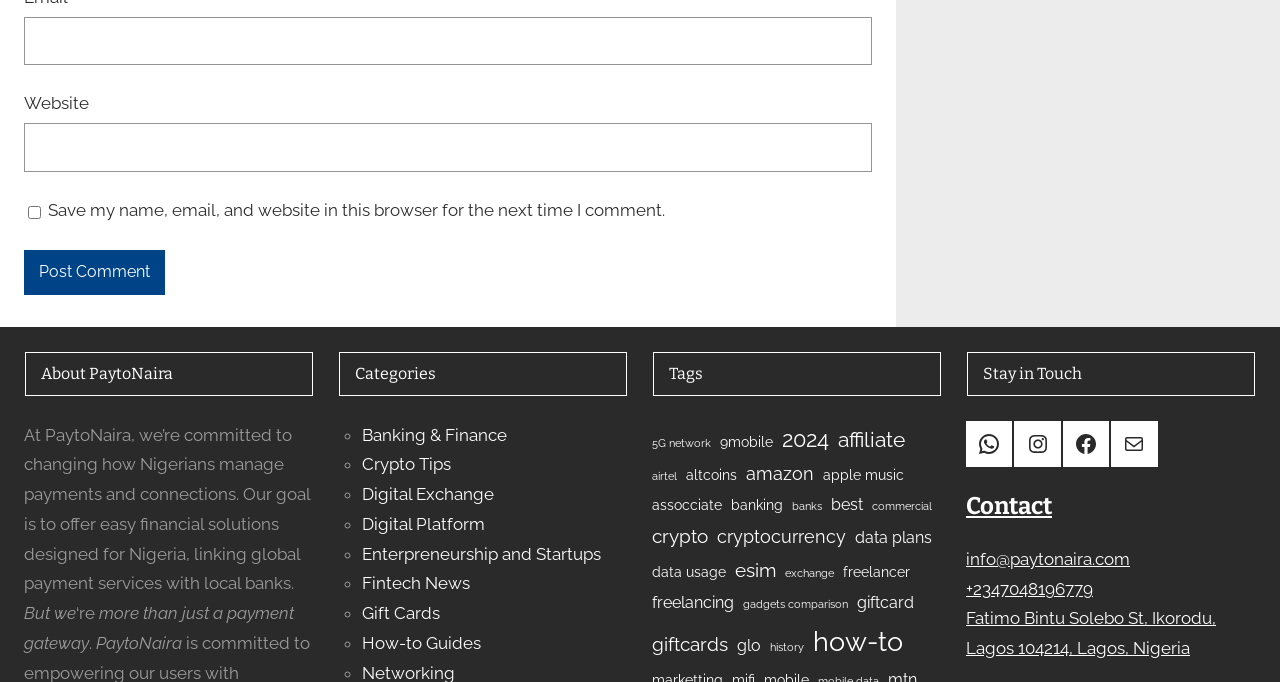Based on the element description: "parent_node: Email * aria-describedby="email-notes" name="email"", identify the UI element and provide its bounding box coordinates. Use four float numbers between 0 and 1, [left, top, right, bottom].

[0.019, 0.025, 0.681, 0.096]